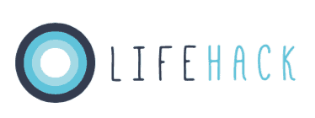Use a single word or phrase to respond to the question:
What is the font style of 'LIFE' in the logo?

Bold